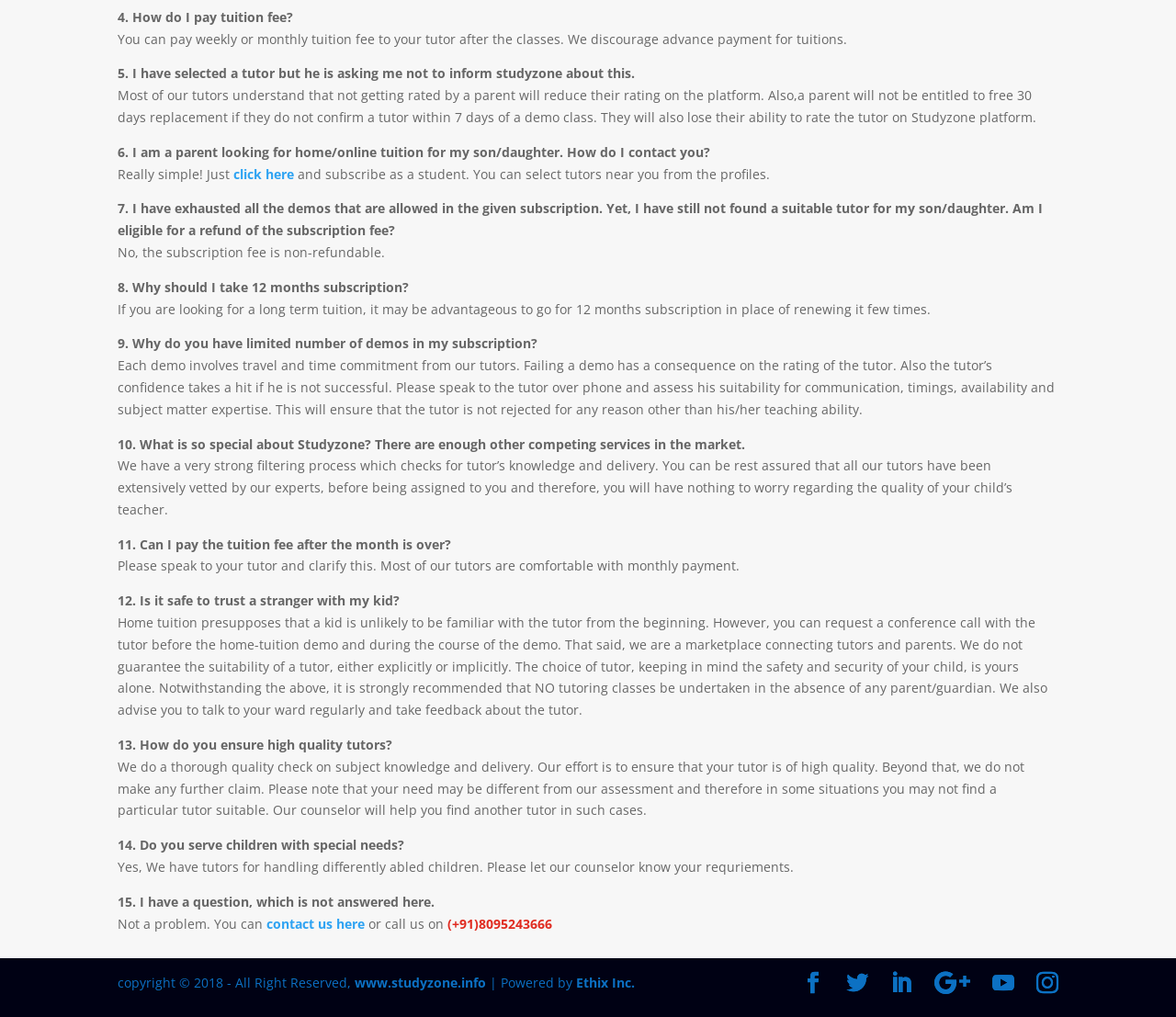Bounding box coordinates are specified in the format (top-left x, top-left y, bottom-right x, bottom-right y). All values are floating point numbers bounded between 0 and 1. Please provide the bounding box coordinate of the region this sentence describes: contact us here

[0.223, 0.899, 0.31, 0.917]